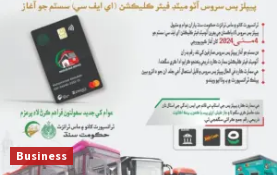What is the background of the promotional materials?
Use the information from the screenshot to give a comprehensive response to the question.

The caption describes the background of the promotional materials as including dynamic visual elements, such as colorful buses, which reinforces the initiative's accessibility and community-oriented objectives.